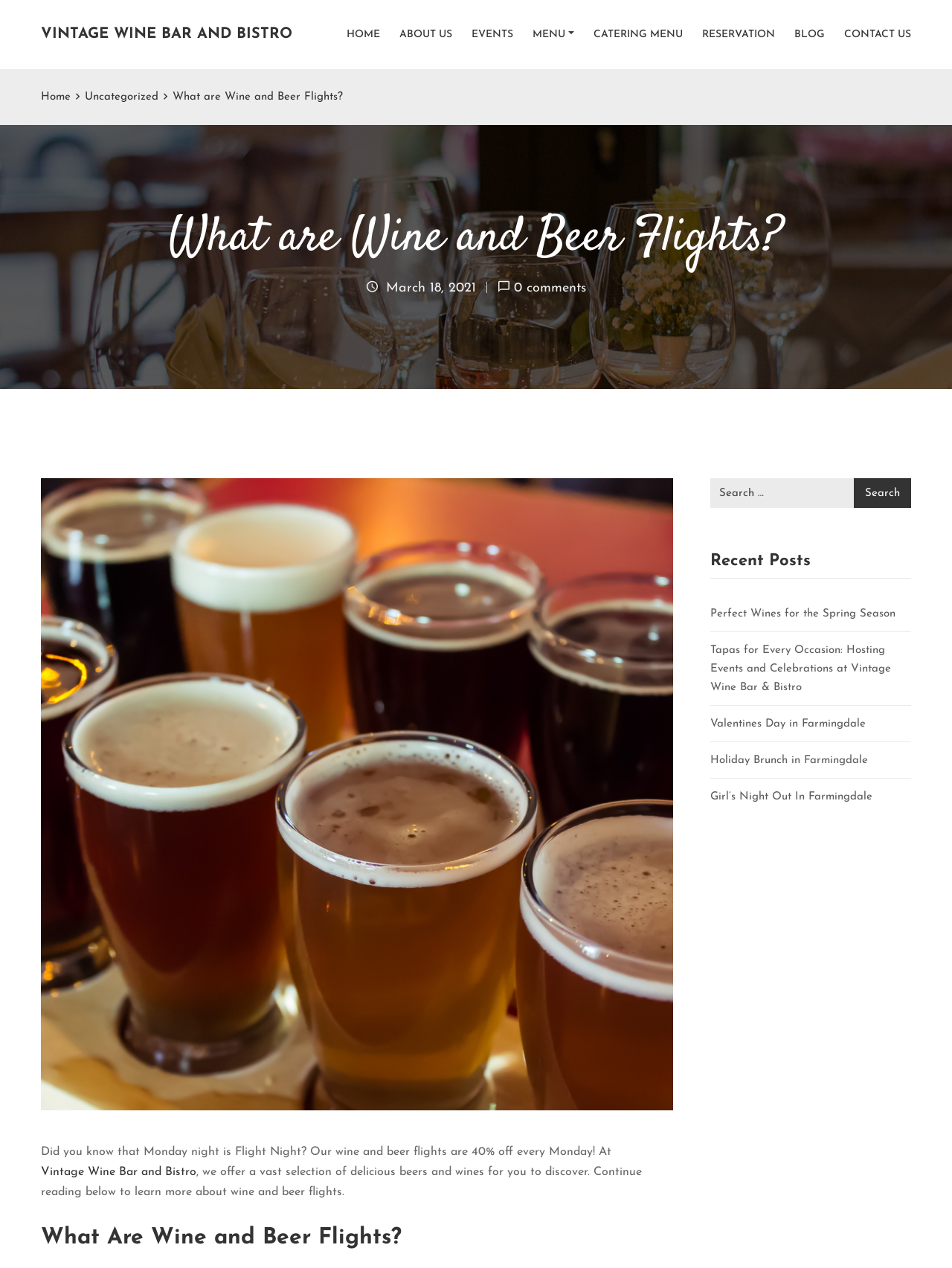Show me the bounding box coordinates of the clickable region to achieve the task as per the instruction: "Read the 'Perfect Wines for the Spring Season' post".

[0.746, 0.477, 0.941, 0.491]